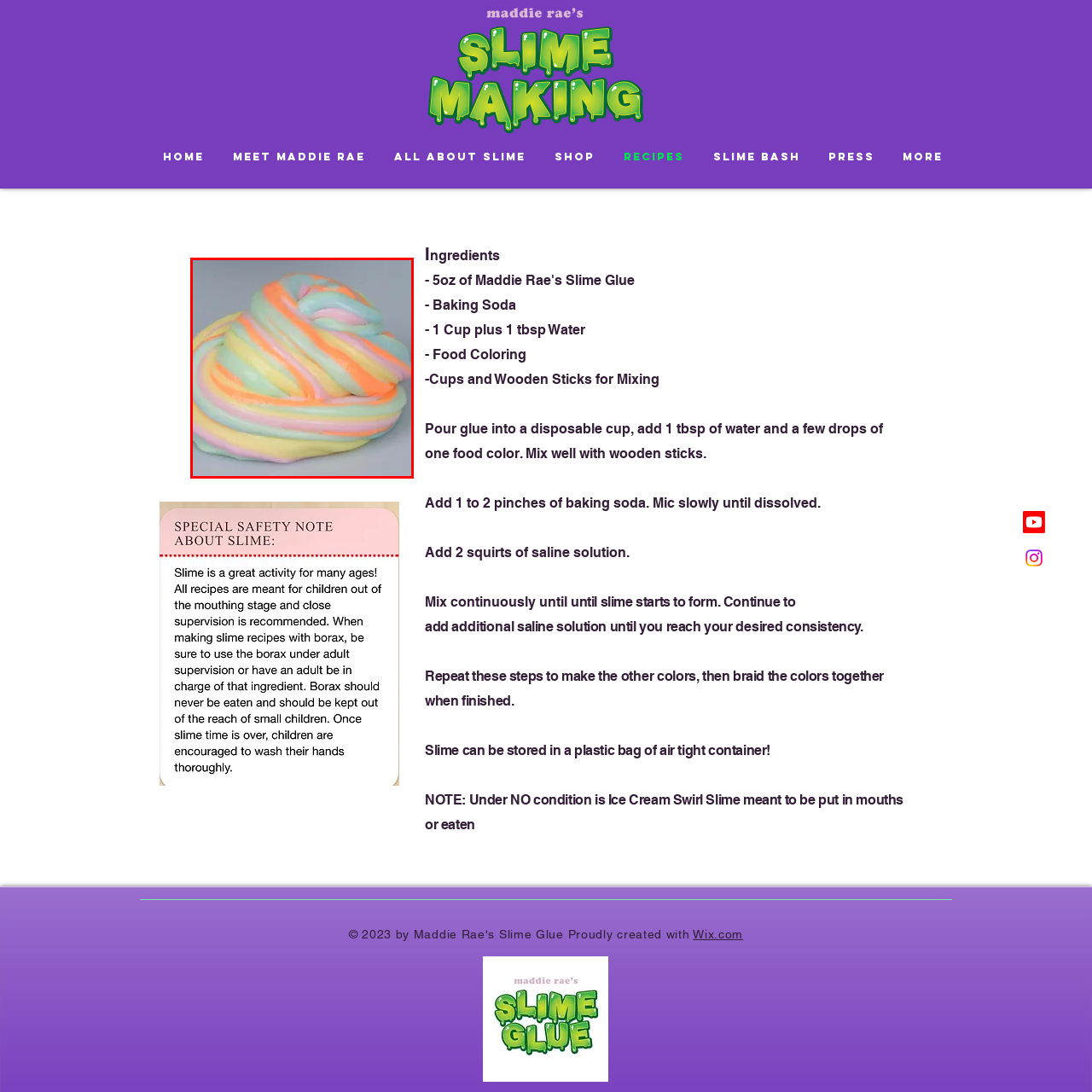Give a detailed account of the scene depicted in the image inside the red rectangle.

The image showcases a vibrant and visually appealing swirl of "Ice Cream Swirl Slime." This multicolored slime features a captivating mix of pastel hues, with swirling patterns of soft pink, yellow, and blue, accented by bright orange stripes. The texture appears smooth and fluffy, inviting viewers to experience its playful, tactile nature. Ideal for creative sensory play, this type of slime is particularly popular for its fun and engaging properties, making it a favorite among children and slime enthusiasts alike. The background is a neutral color, enhancing the bright colors of the slime and focusing attention on its delightful appearance.